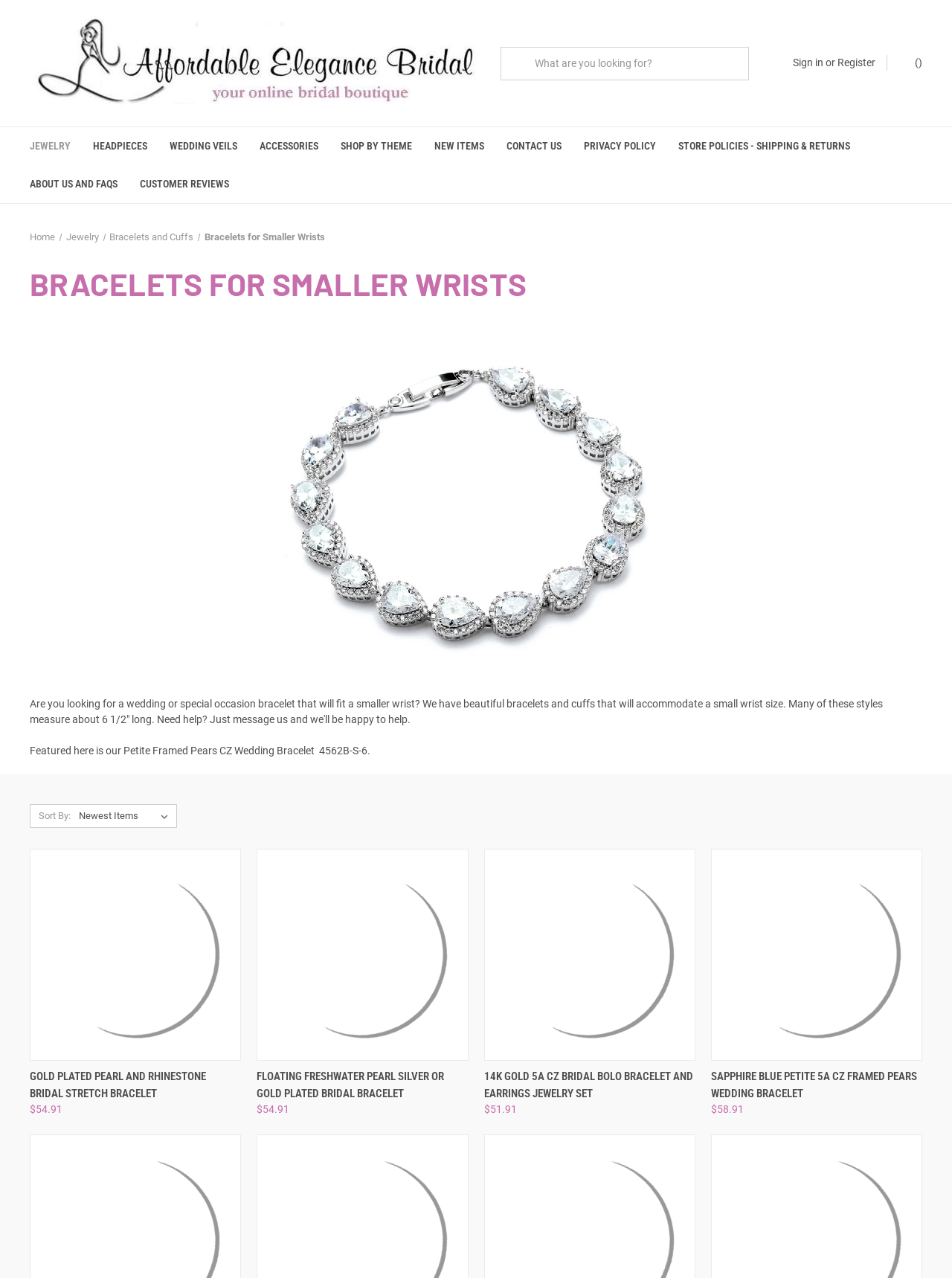Using the format (top-left x, top-left y, bottom-right x, bottom-right y), and given the element description, identify the bounding box coordinates within the screenshot: Shop by Theme

[0.346, 0.1, 0.445, 0.129]